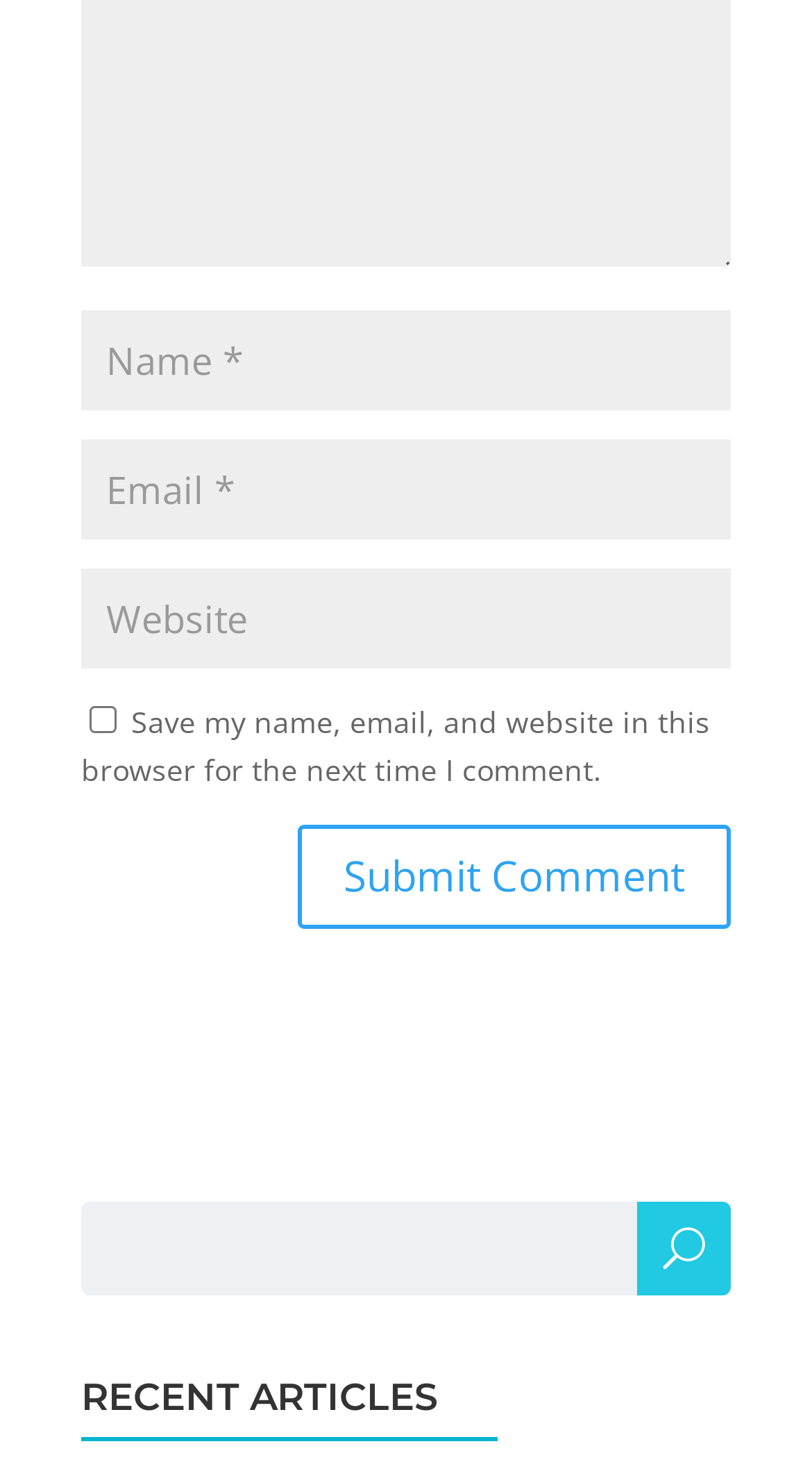Provide the bounding box coordinates of the HTML element described as: "input value="Website" name="url"". The bounding box coordinates should be four float numbers between 0 and 1, i.e., [left, top, right, bottom].

[0.1, 0.384, 0.9, 0.452]